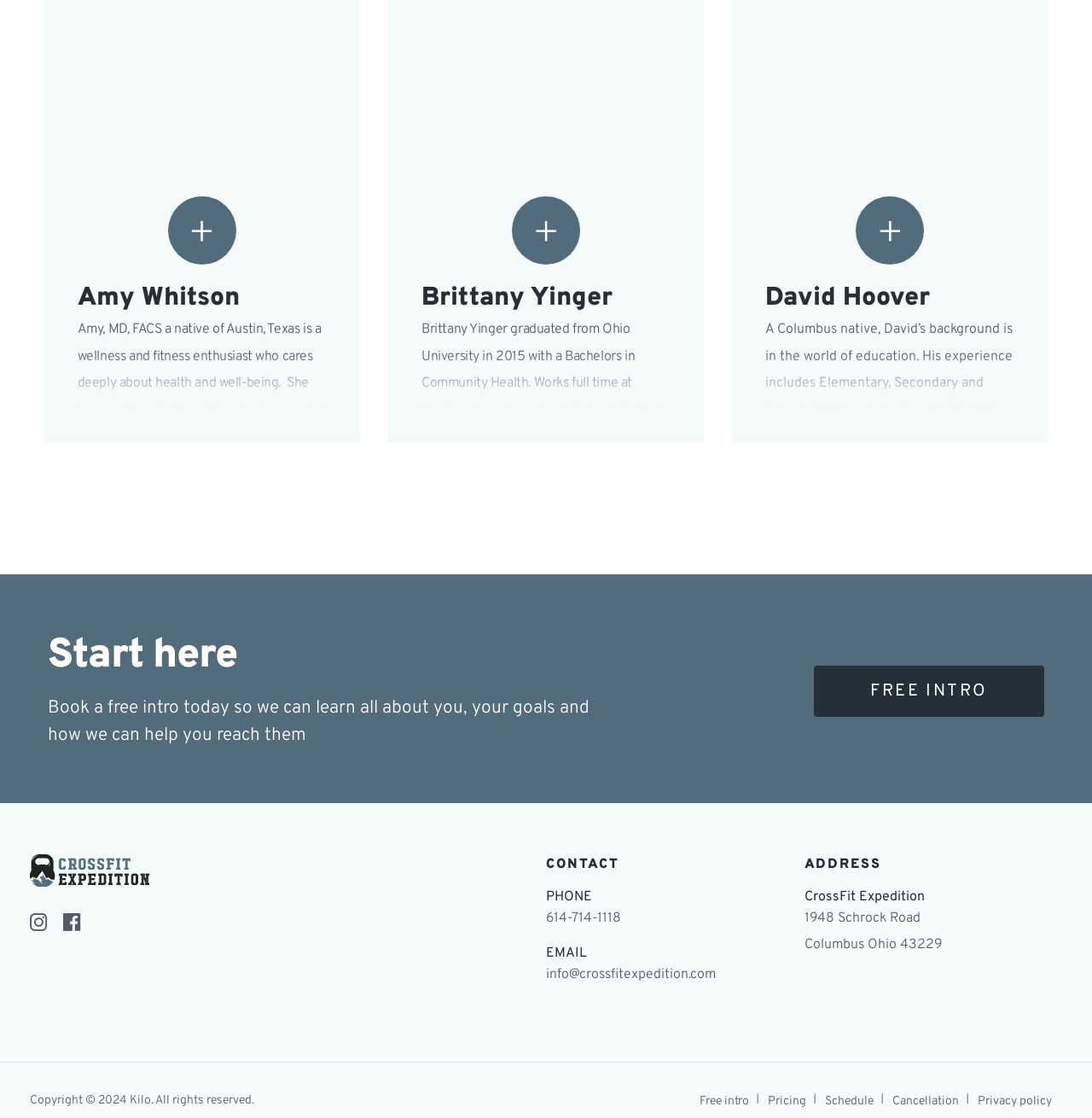What is the name of the first coach?
Please answer the question with a detailed and comprehensive explanation.

The first coach mentioned on the webpage is Matt, whose last name is pronounced the same as the word 'Parody'. This information is found in the second paragraph of the webpage.